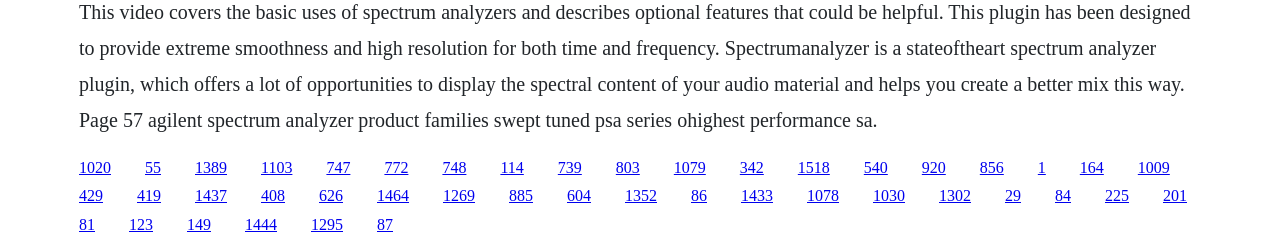Reply to the question with a single word or phrase:
What is the number of links on the webpage?

40